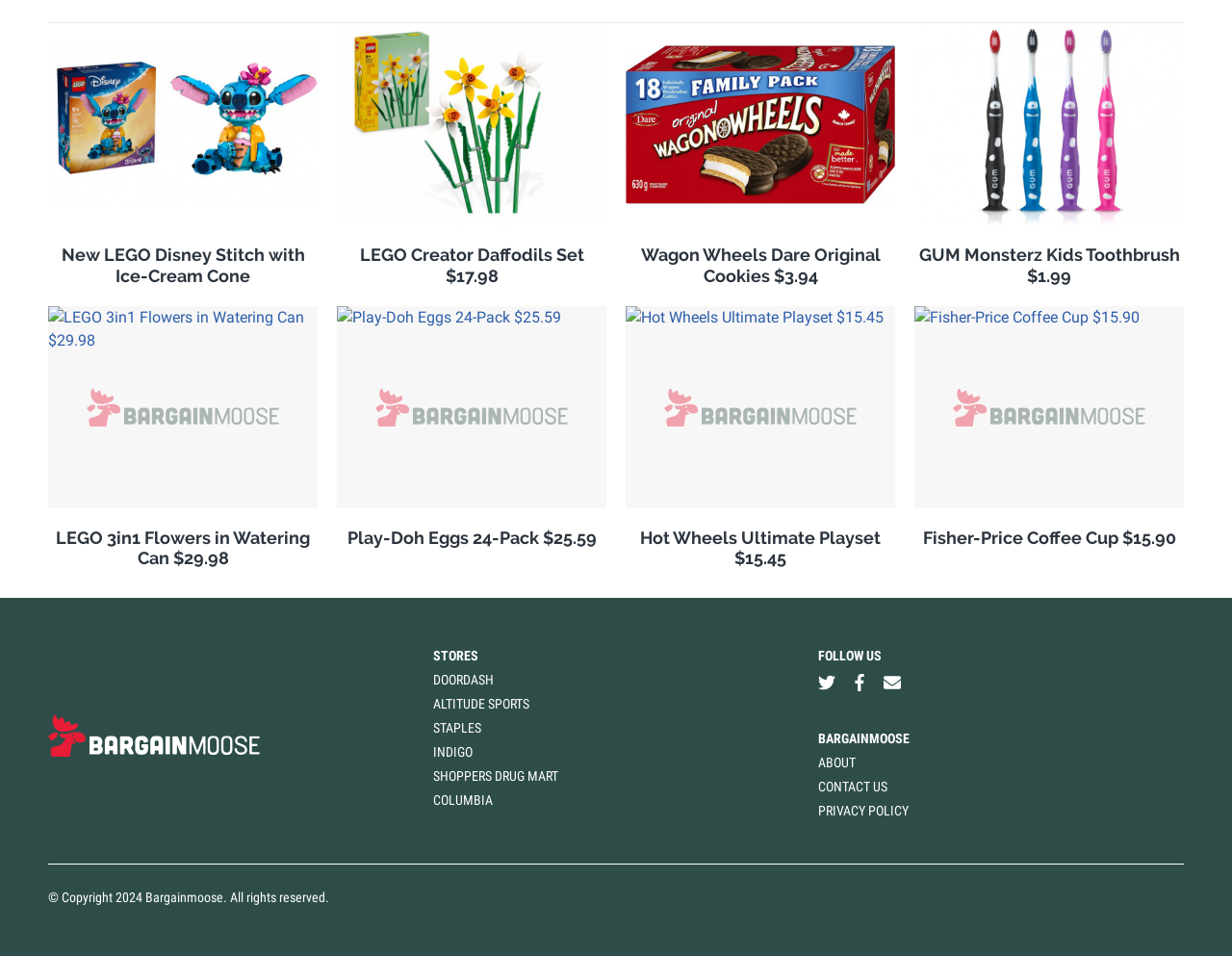What is the brand of the coffee cup?
Provide a short answer using one word or a brief phrase based on the image.

Fisher-Price